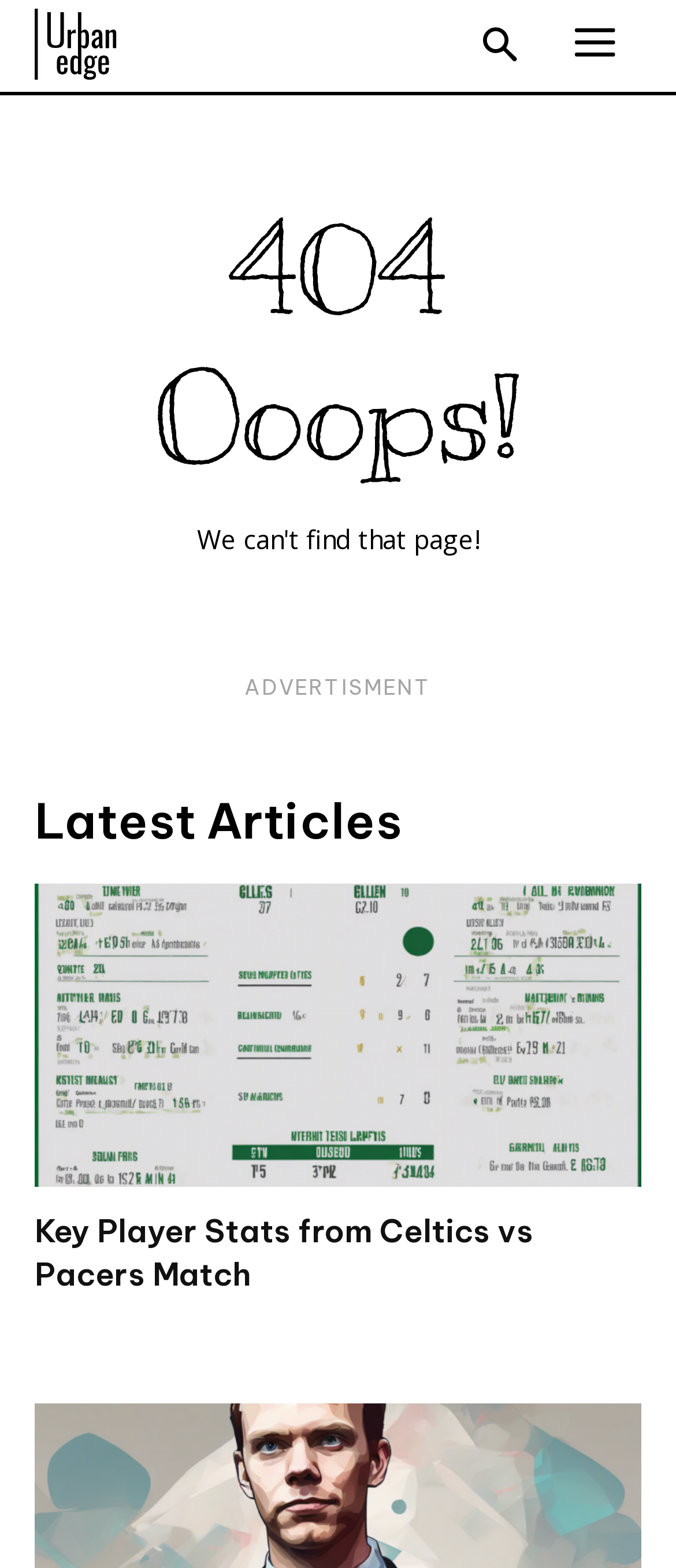Is there a logo on the webpage?
Please answer the question with a detailed and comprehensive explanation.

The logo is a link element with a bounding box coordinate of [0.051, 0.006, 0.179, 0.051], which suggests it is located at the top-left corner of the page. The logo is also an image element with the same bounding box coordinate, indicating that it is a visual element on the page.